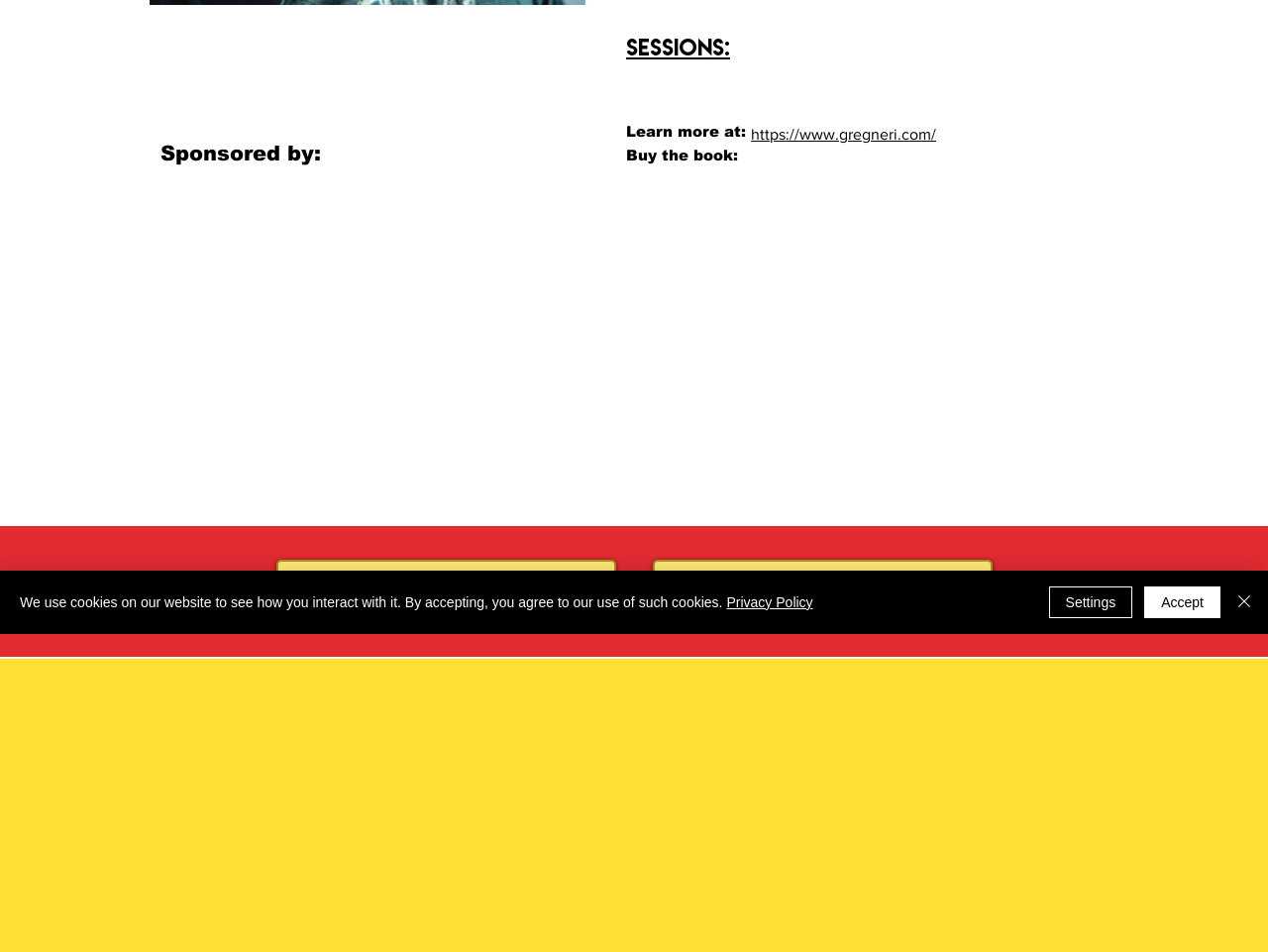Please determine the bounding box coordinates for the element with the description: "SEE SCHEDULE".

[0.515, 0.588, 0.783, 0.654]